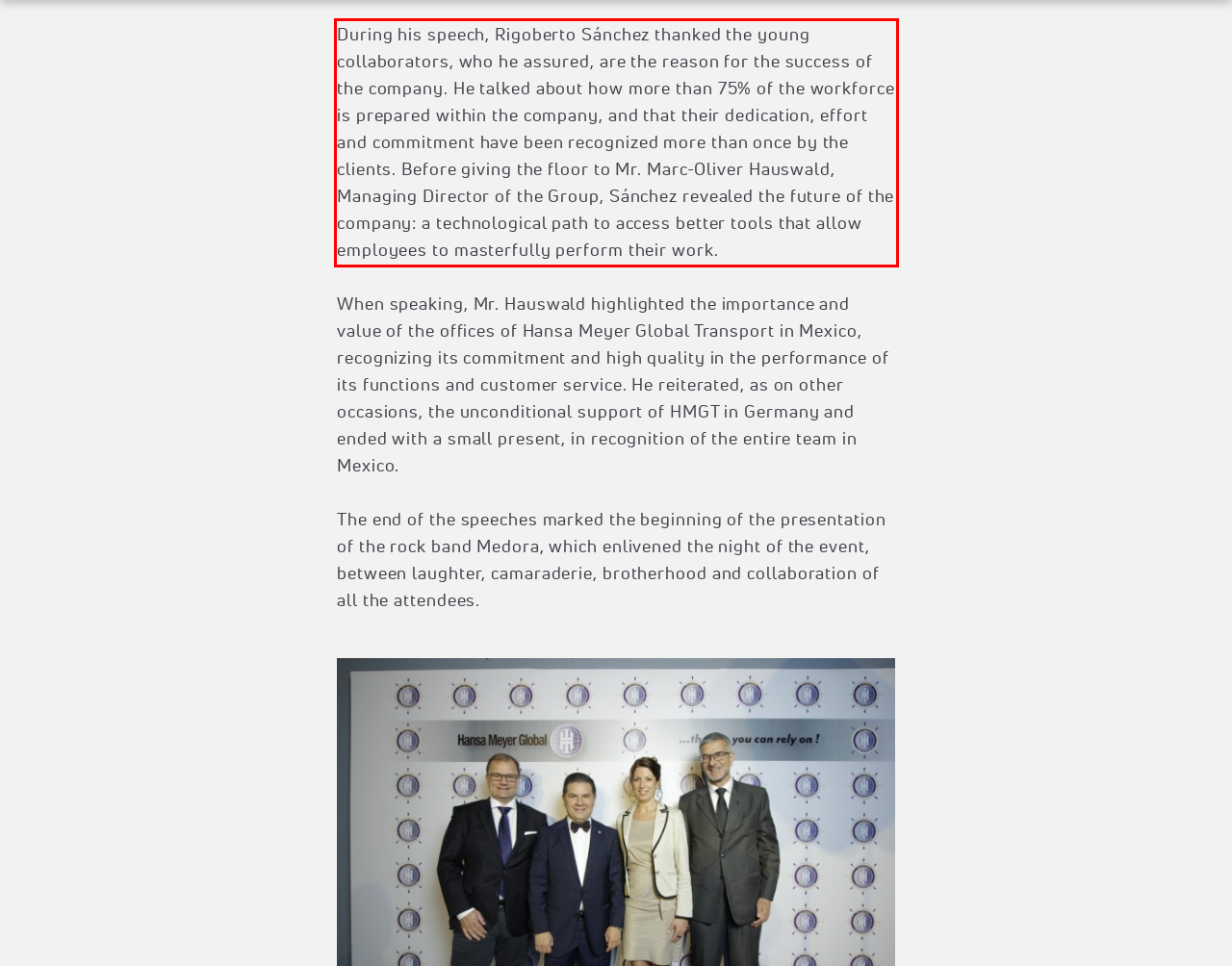Please perform OCR on the text content within the red bounding box that is highlighted in the provided webpage screenshot.

During his speech, Rigoberto Sánchez thanked the young collaborators, who he assured, are the reason for the success of the company. He talked about how more than 75% of the workforce is prepared within the company, and that their dedication, effort and commitment have been recognized more than once by the clients. Before giving the floor to Mr. Marc-Oliver Hauswald, Managing Director of the Group, Sánchez revealed the future of the company: a technological path to access better tools that allow employees to masterfully perform their work.